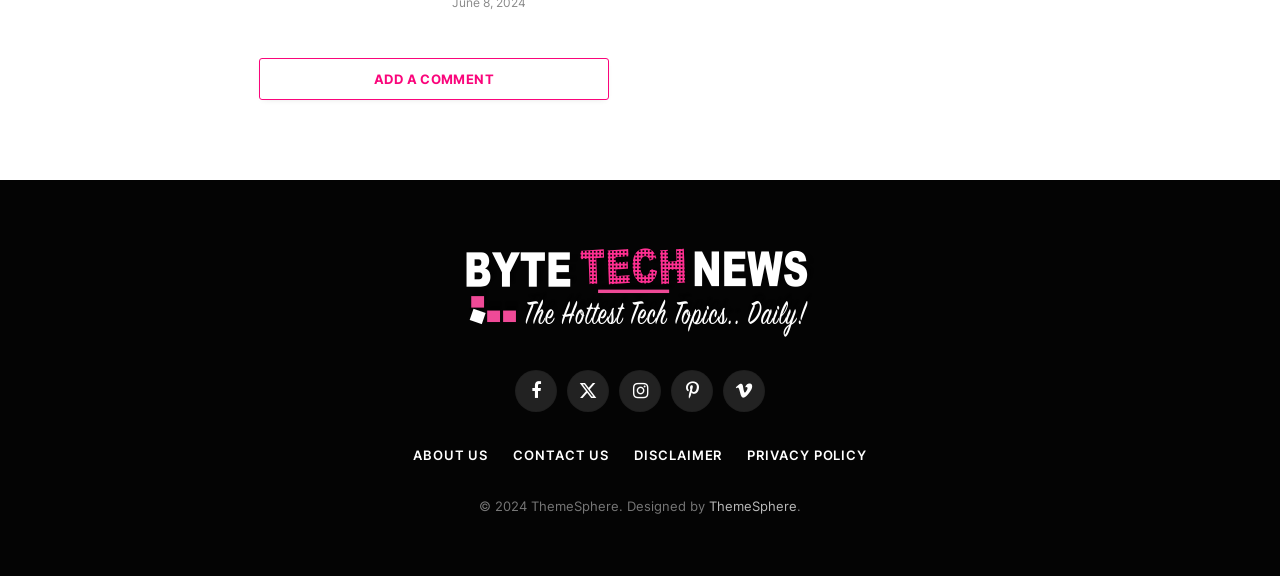What social media platforms are available for sharing?
Examine the webpage screenshot and provide an in-depth answer to the question.

I found the links to various social media platforms, including Facebook, Twitter, Instagram, Pinterest, and Vimeo, which are likely to be used for sharing content from the website.